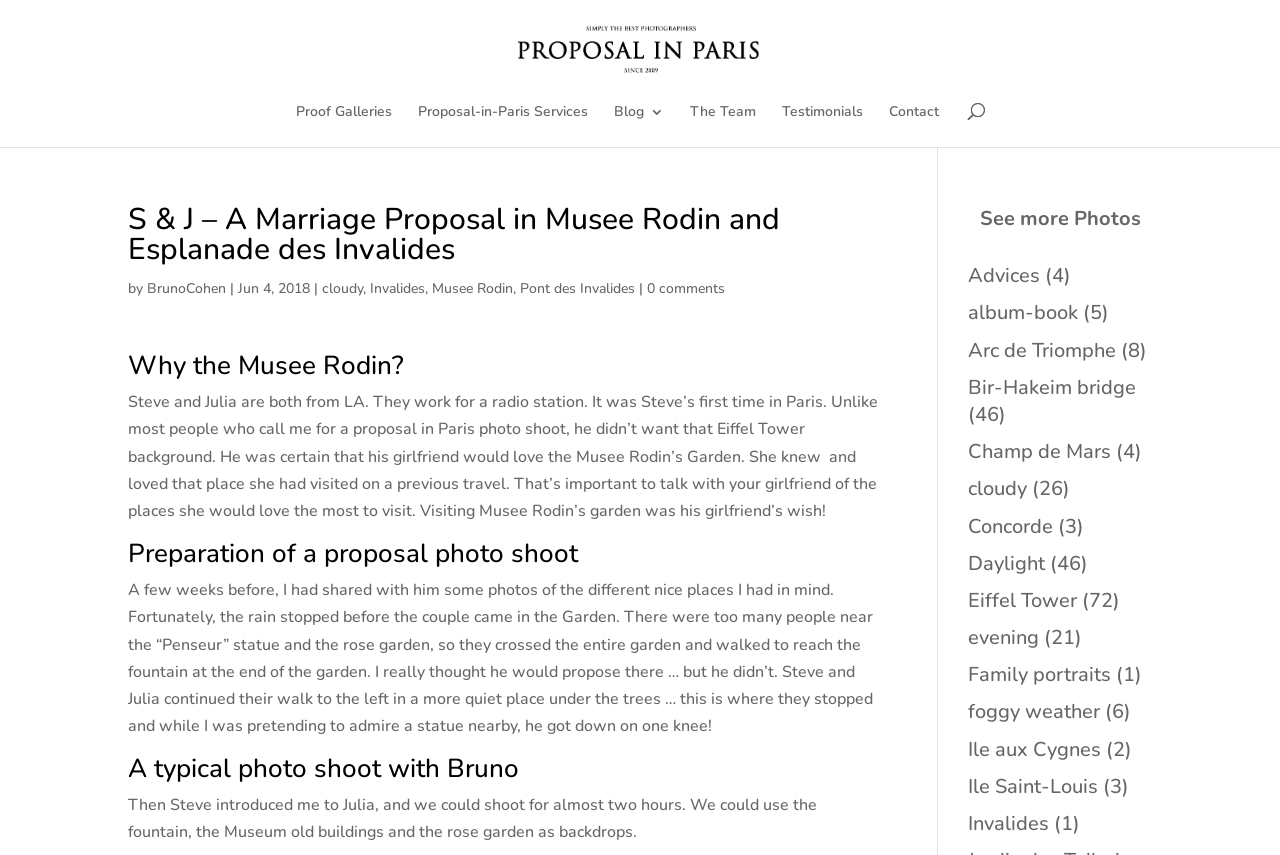Look at the image and give a detailed response to the following question: What is the name of the museum where the proposal took place?

The proposal took place in the Musee Rodin's Garden, as mentioned in the heading 'S & J – A Marriage Proposal in Musee Rodin and Esplanade des Invalides'.